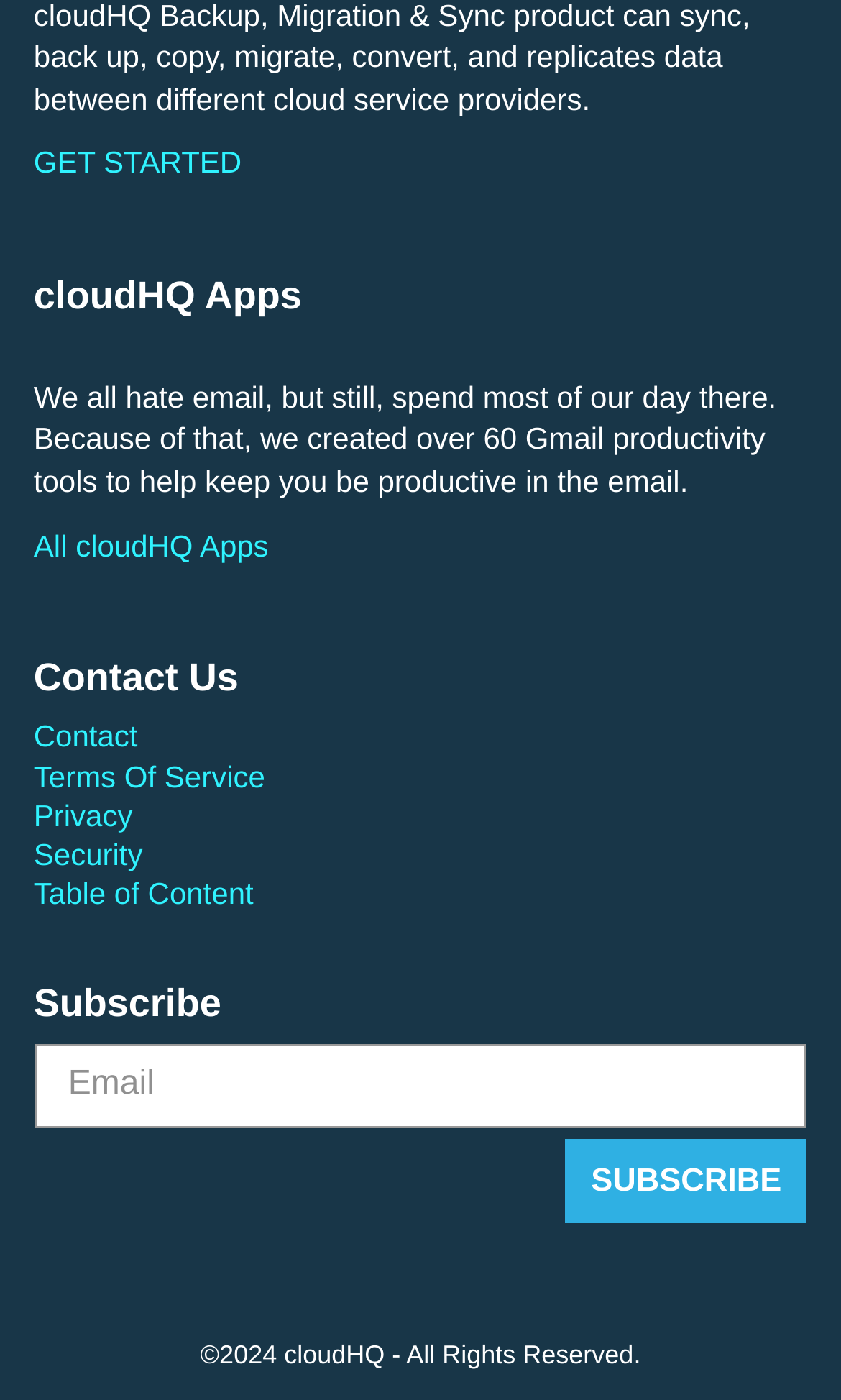Reply to the question with a single word or phrase:
How many links are there under 'Contact Us'?

4